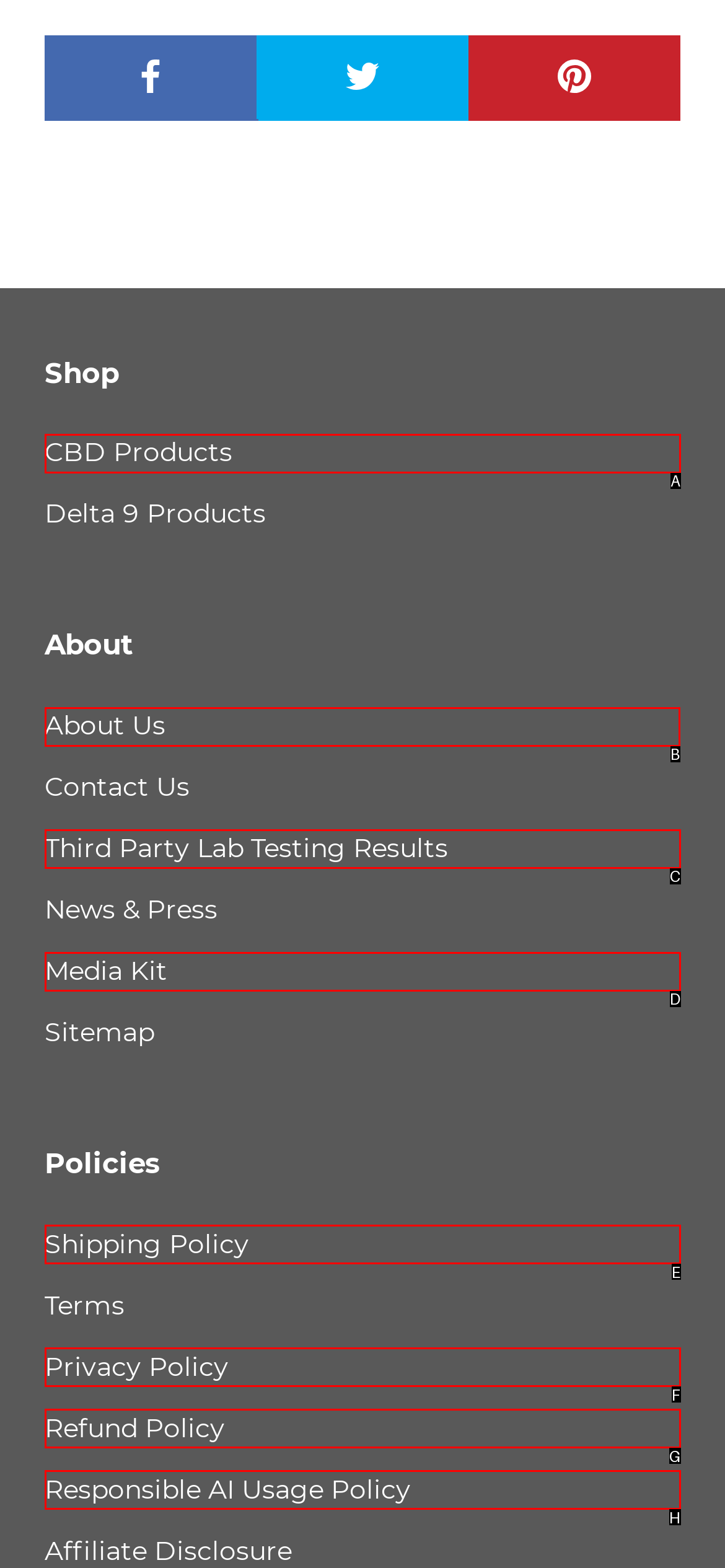Please indicate which HTML element to click in order to fulfill the following task: Go to the About Us page Respond with the letter of the chosen option.

B